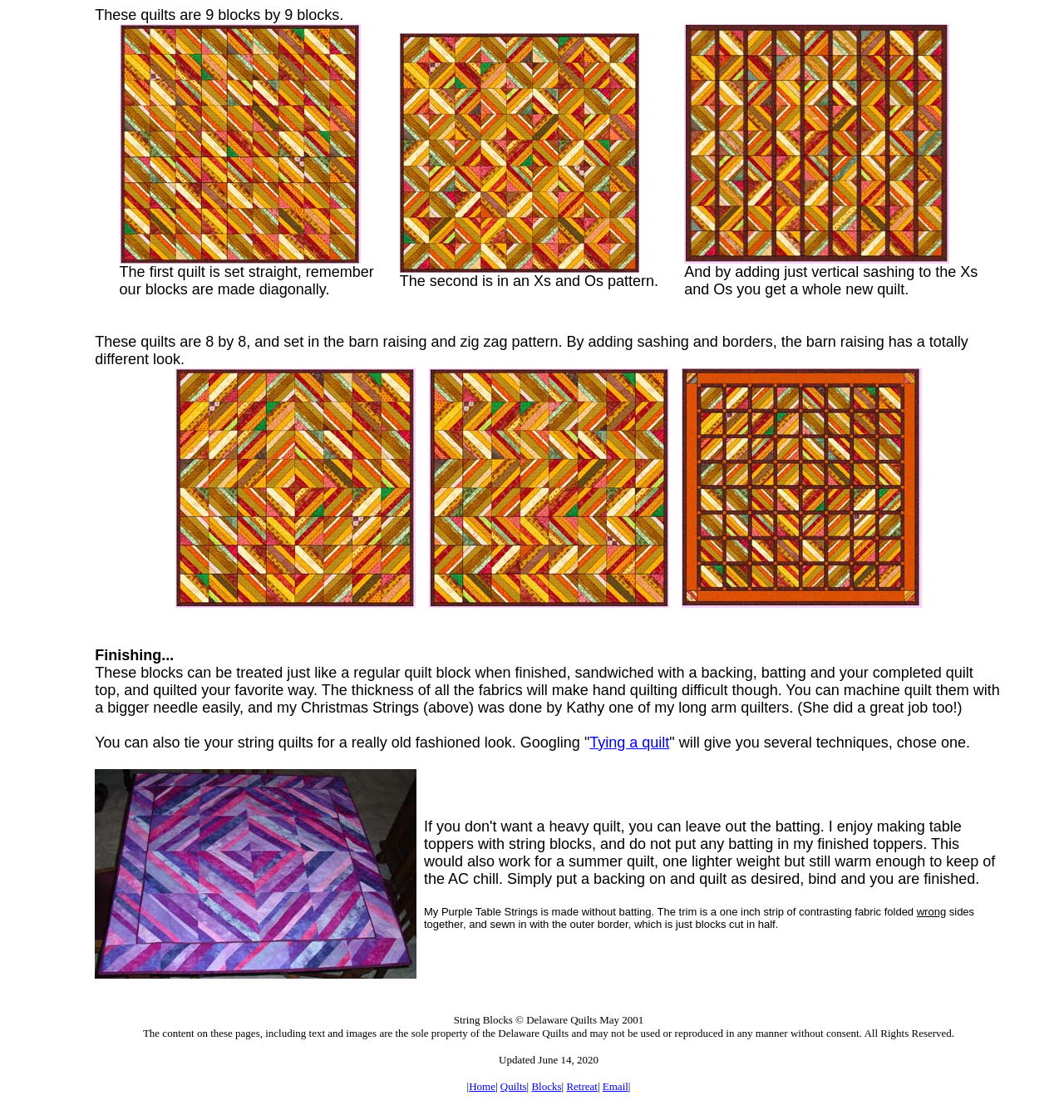Can hand quilting be used for these blocks?
Refer to the image and give a detailed answer to the query.

The webpage states that hand quilting is difficult for these blocks due to the thickness of the fabrics, and machine quilting with a bigger needle is recommended instead, as mentioned in the DescriptionListDetail element with ID 112.